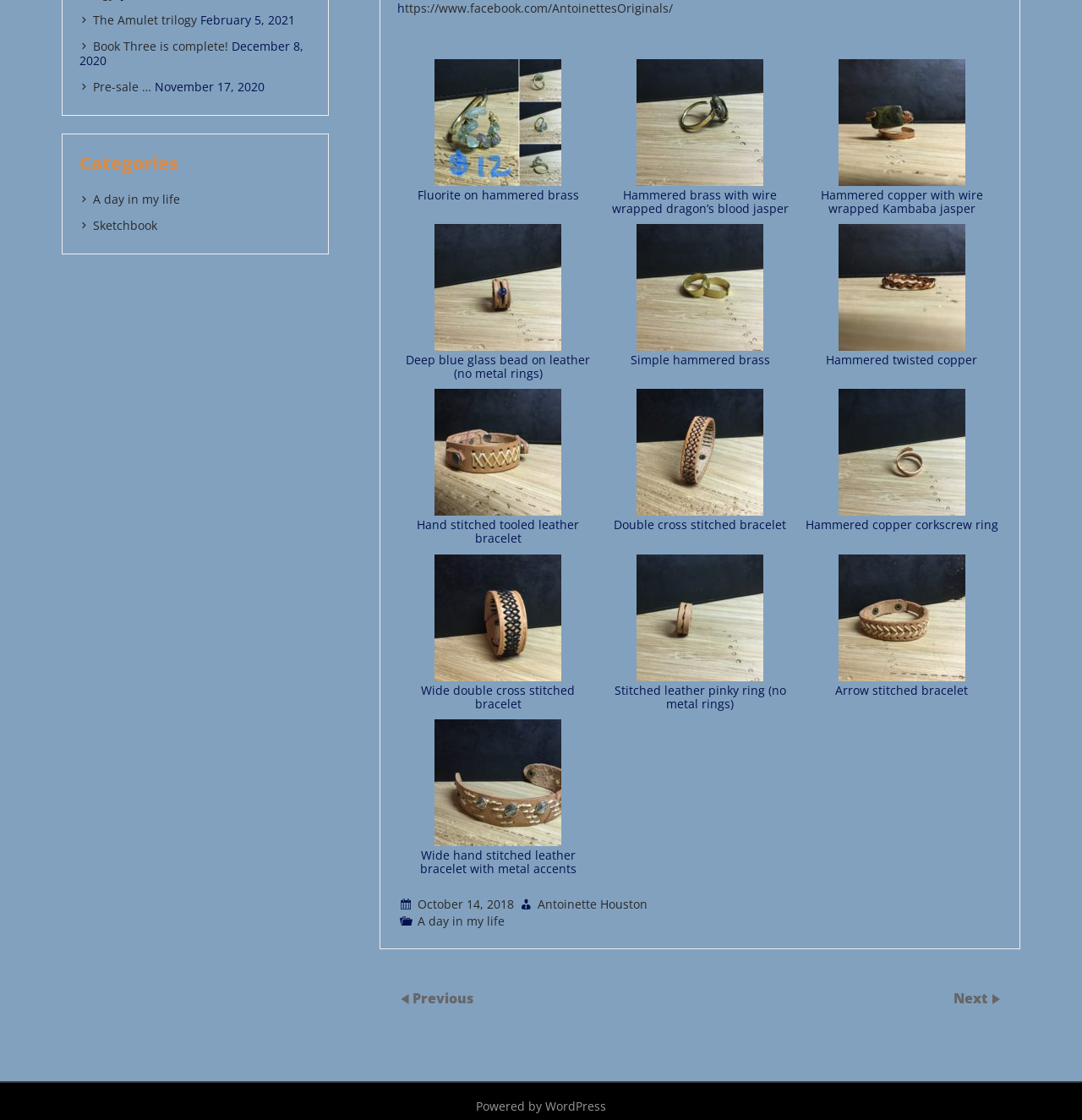Provide the bounding box coordinates in the format (top-left x, top-left y, bottom-right x, bottom-right y). All values are floating point numbers between 0 and 1. Determine the bounding box coordinate of the UI element described as: Next

[0.881, 0.883, 0.916, 0.9]